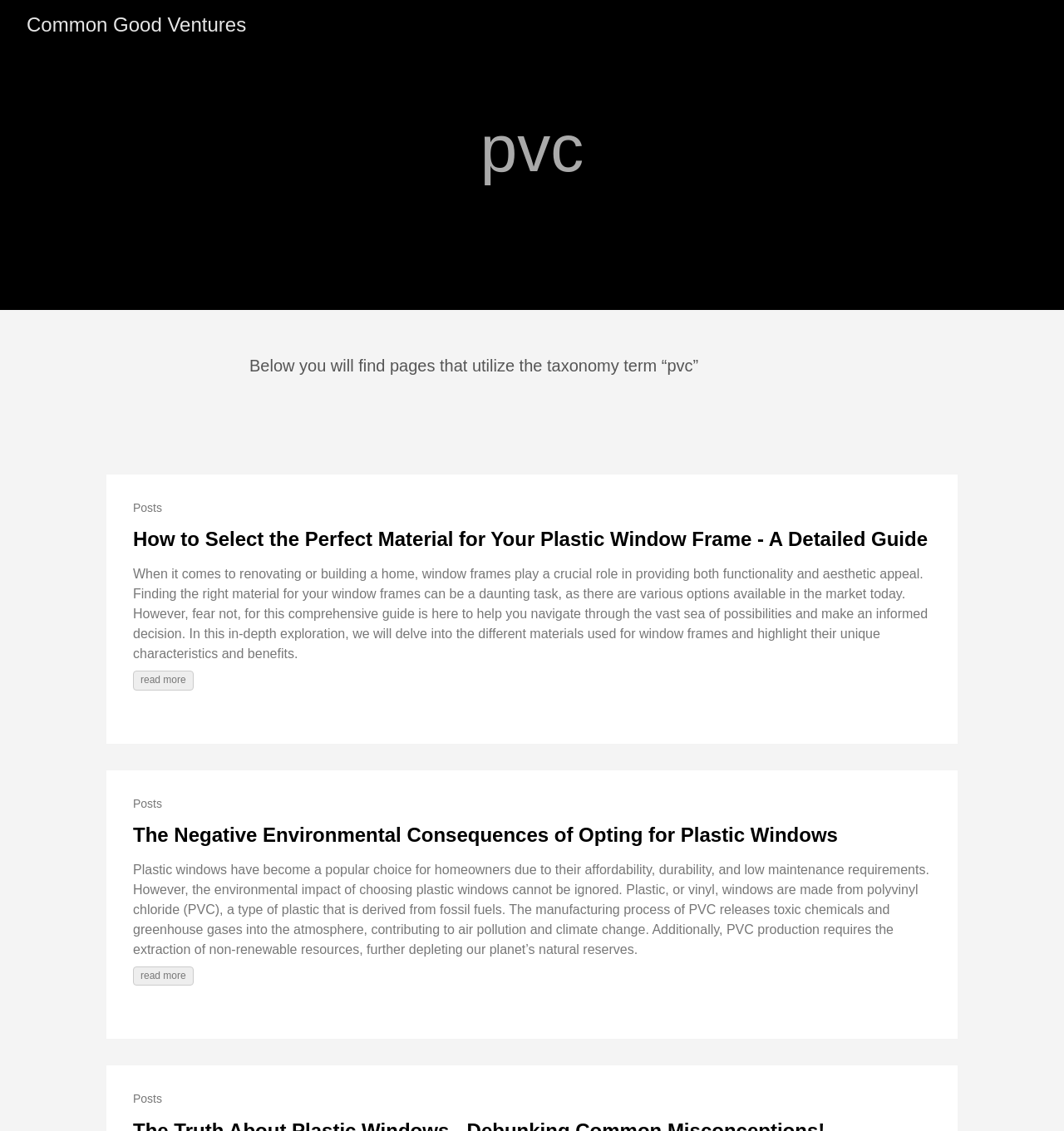Explain the webpage's design and content in an elaborate manner.

The webpage is about PVC and its related topics, with a focus on Common Good Ventures. At the top, there is a link to "Common Good Ventures" and a heading that reads "pvc". Below the heading, there is an article section that takes up most of the page. 

In the article section, there is a brief introduction that explains the purpose of the page, which is to display content related to the taxonomy term "pvc". 

Below the introduction, there are three sections, each with a heading, a brief summary, and a "read more" link. The first section is about selecting the perfect material for plastic window frames, and it provides a detailed guide. The second section discusses the negative environmental consequences of opting for plastic windows, highlighting the impact of PVC production on air pollution and climate change. 

Each section has a heading that stands out, followed by a brief summary of the content, and a "read more" link to access the full article. The "Posts" label appears above each section, indicating that they are individual posts or articles. Overall, the webpage presents informative content related to PVC, with a focus on its applications and environmental implications.